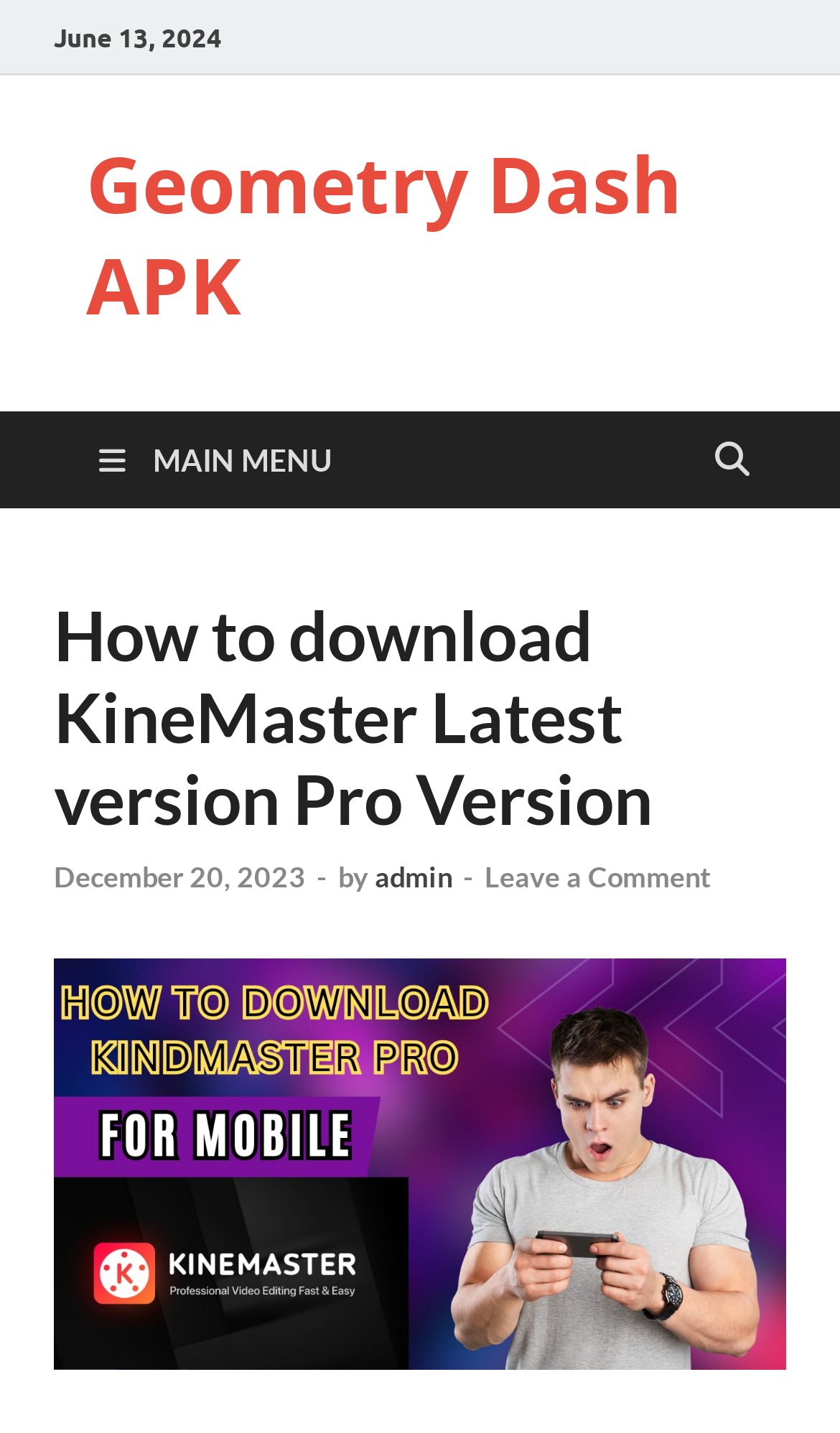Determine the main text heading of the webpage and provide its content.

How to download KineMaster Latest version Pro Version